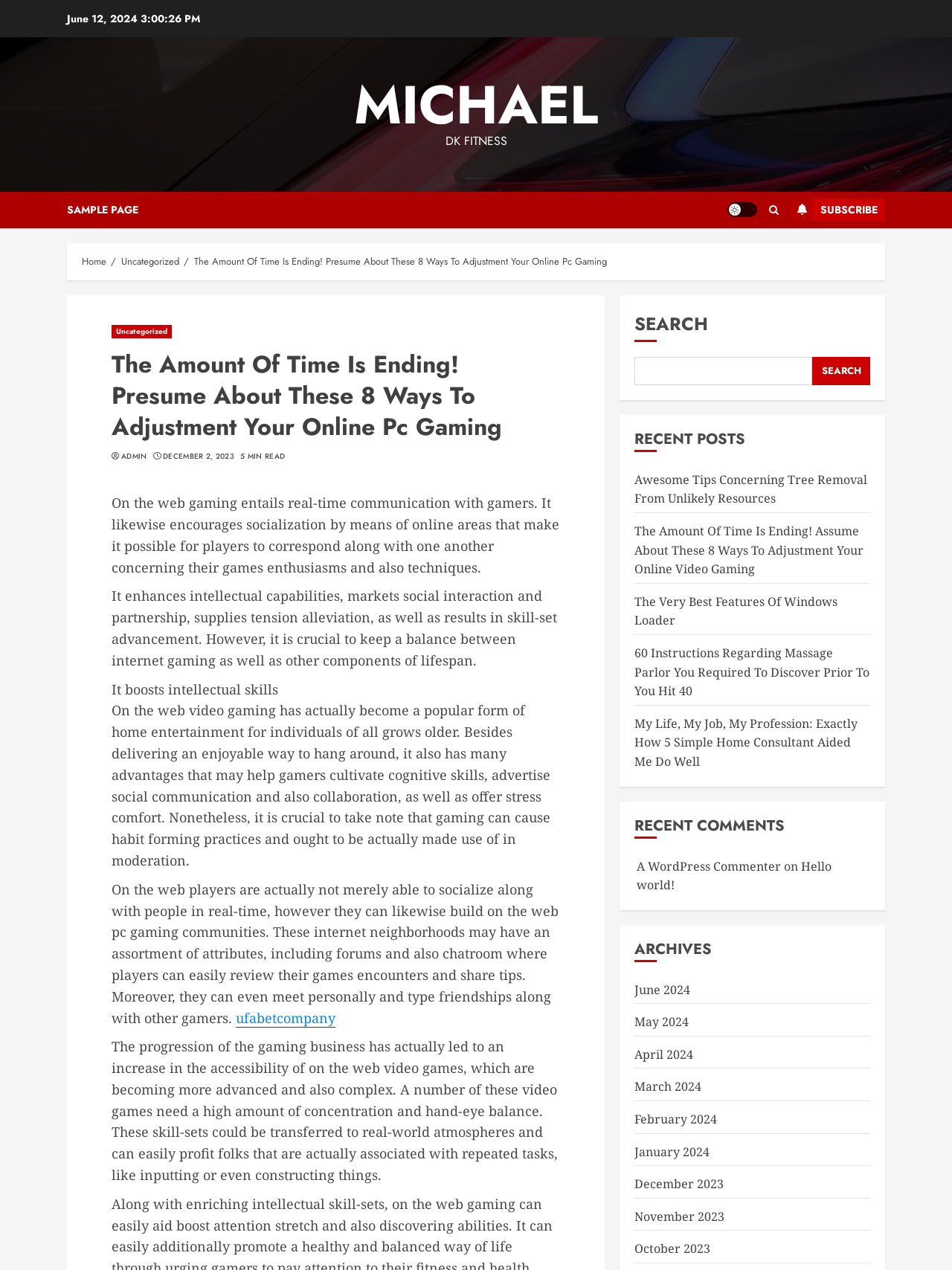Answer the question briefly using a single word or phrase: 
What is the name of the author?

MICHAEL